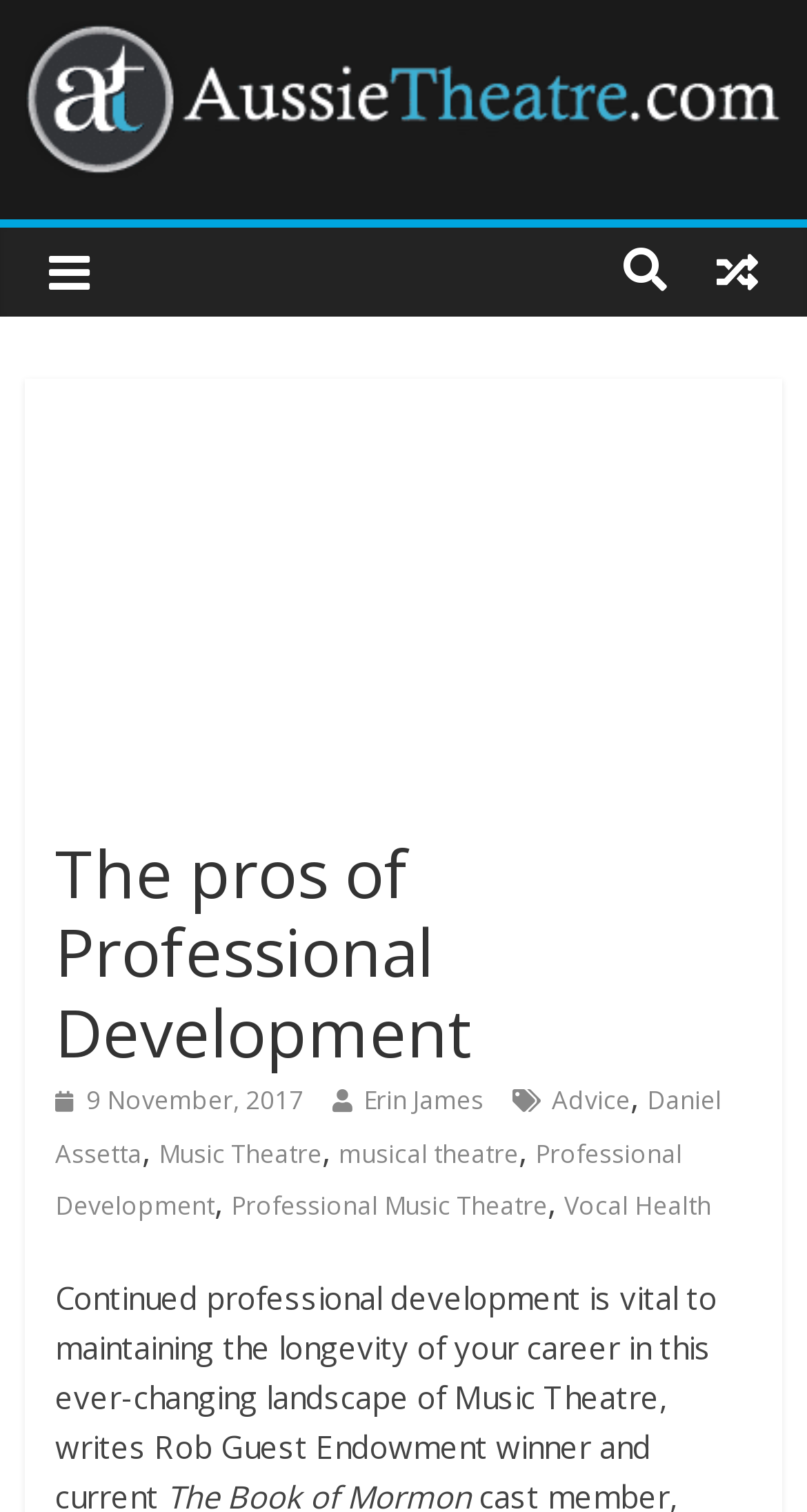Illustrate the webpage's structure and main components comprehensively.

The webpage appears to be an article or blog post about the importance of professional development in the music theatre industry. At the top left of the page, there is a link to "AussieTheatre.com" accompanied by an image with the same name. 

Below this, there is a large image of Daniel Assetta, with a header that reads "The pros of Professional Development" positioned on top of the image. The header is centered and takes up most of the width of the page.

Underneath the image, there are several links and pieces of text arranged horizontally. From left to right, there is a link to the date "9 November, 2017", followed by a link to the author "Erin James", then a link to the category "Advice", and a comma separating these links. Next, there are links to the names "Daniel Assetta", "Music Theatre", "musical theatre", and "Professional Development", with commas separating these links. Finally, there are links to "Professional Music Theatre" and "Vocal Health".

There is also a small icon link at the top right of the page, represented by the character "\uf074".